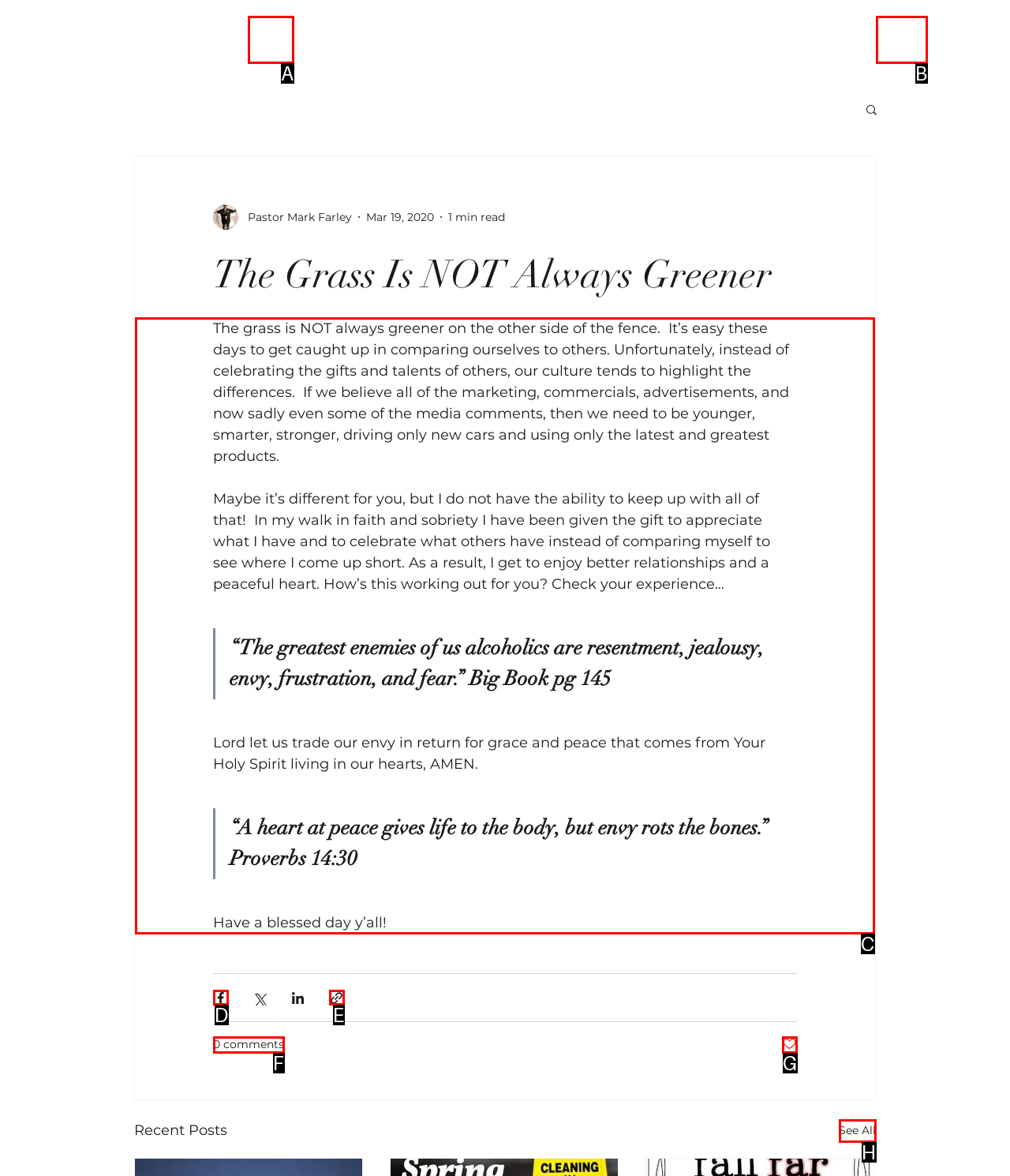What is the letter of the UI element you should click to Read the full article? Provide the letter directly.

C